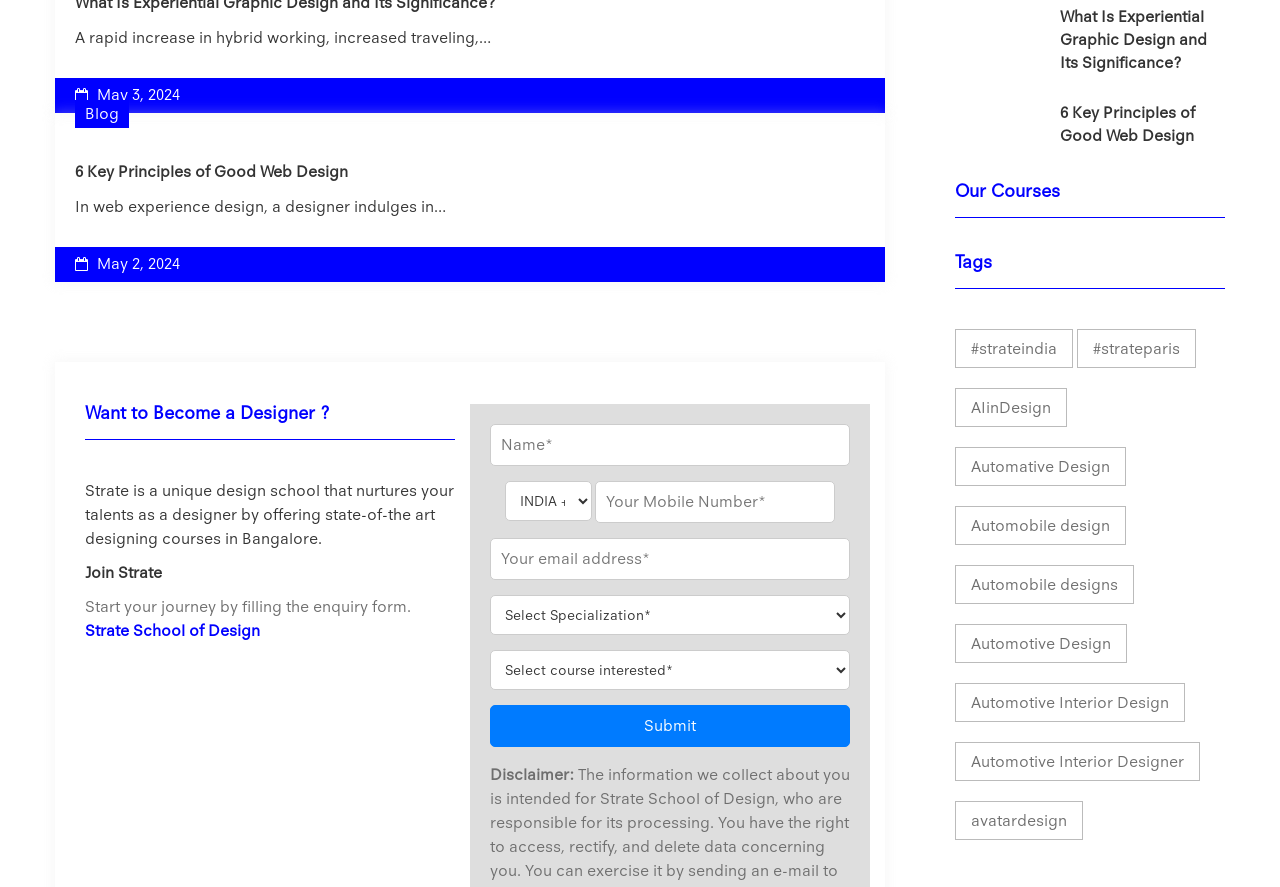Find and provide the bounding box coordinates for the UI element described here: "May 3, 2024". The coordinates should be given as four float numbers between 0 and 1: [left, top, right, bottom].

[0.059, 0.098, 0.676, 0.116]